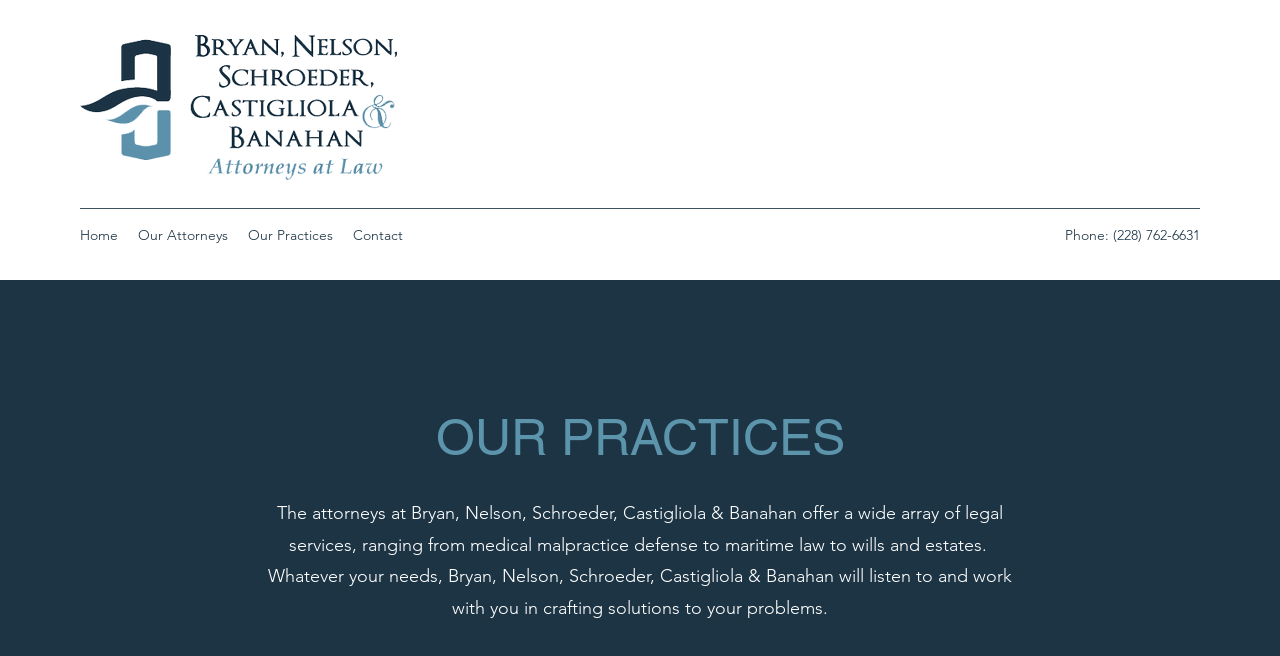Utilize the details in the image to thoroughly answer the following question: What is the purpose of the law firm?

I inferred this by reading the static text element that describes the firm's services, which mentions that the attorneys will 'listen to and work with you in crafting solutions to your problems'.